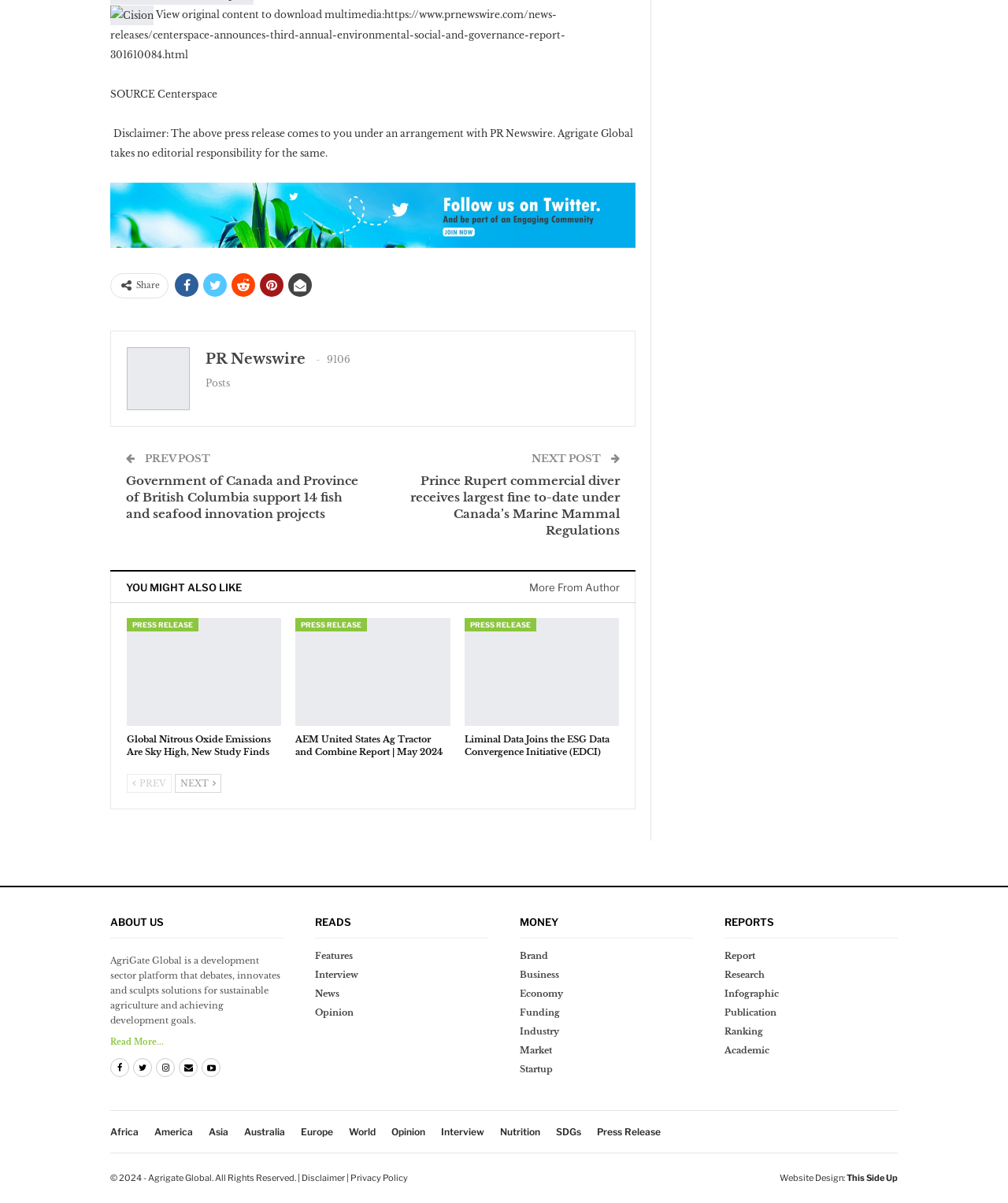What is the copyright year of the webpage?
Answer the question with as much detail as you can, using the image as a reference.

The copyright year can be found in the footer section of the webpage, where it is written '© 2024 - Agrigate Global. All Rights Reserved.'